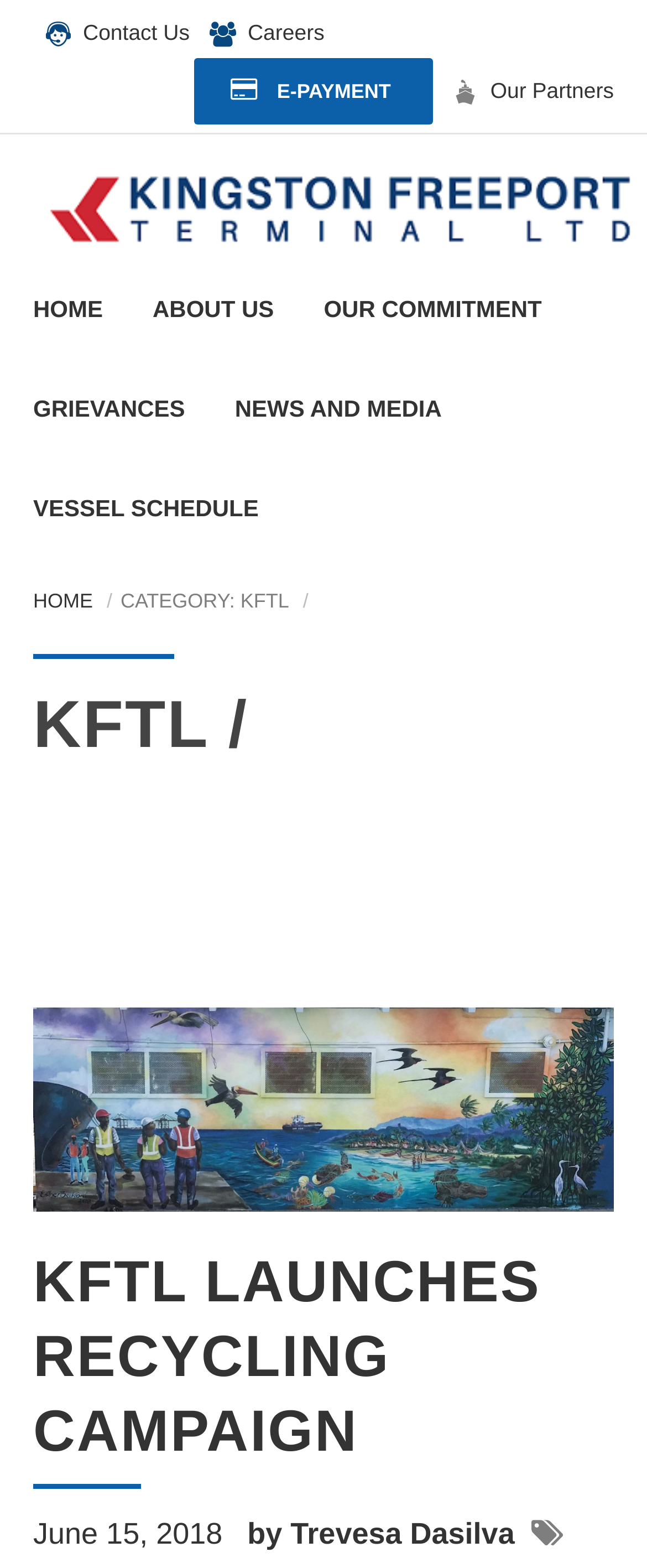Please respond to the question using a single word or phrase:
What is the title of the news article?

KFTL LAUNCHES RECYCLING CAMPAIGN